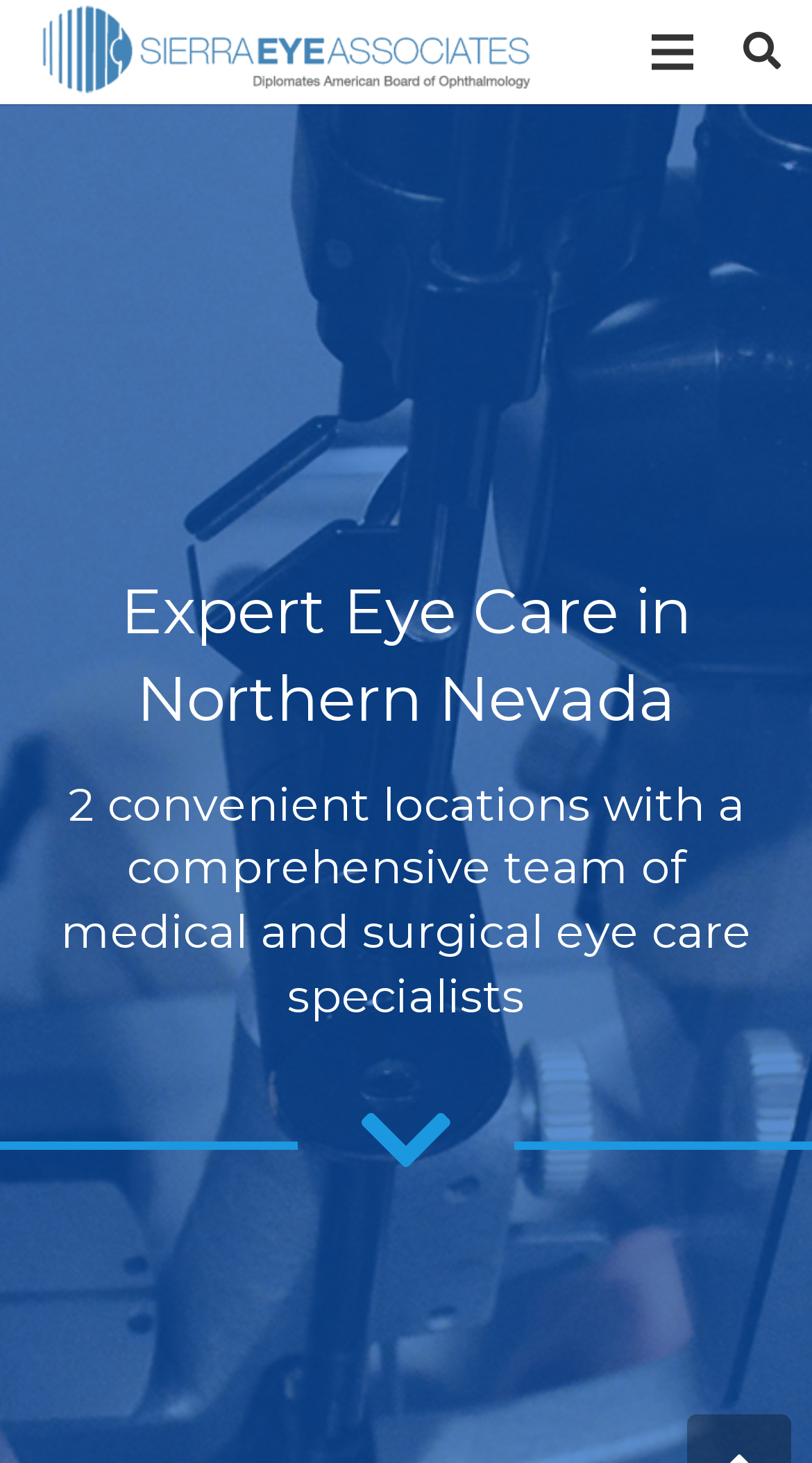Identify the bounding box of the UI element that matches this description: "Menu".

[0.772, 0.0, 0.885, 0.071]